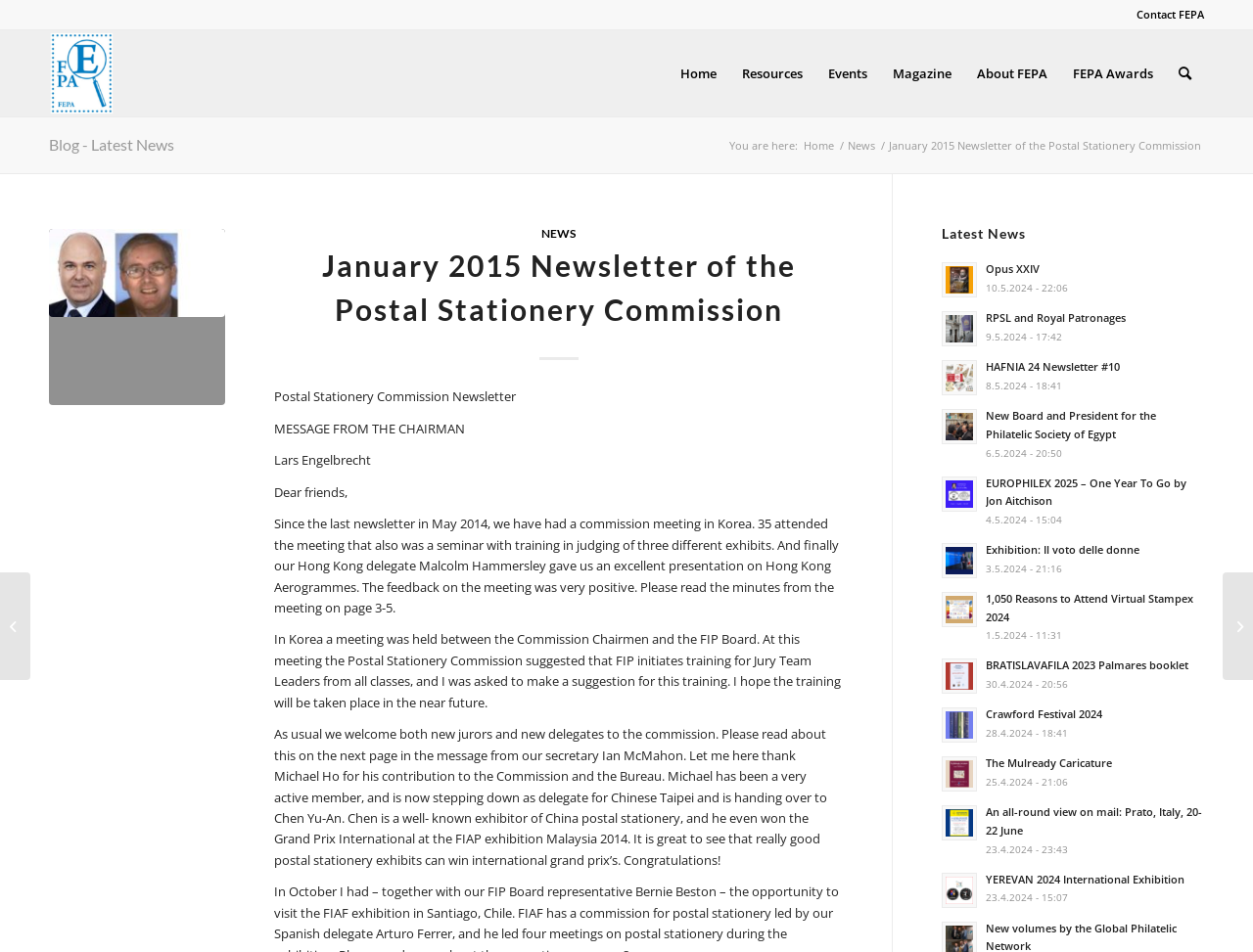Identify the bounding box coordinates of the clickable section necessary to follow the following instruction: "Click on Contact FEPA". The coordinates should be presented as four float numbers from 0 to 1, i.e., [left, top, right, bottom].

[0.907, 0.0, 0.961, 0.03]